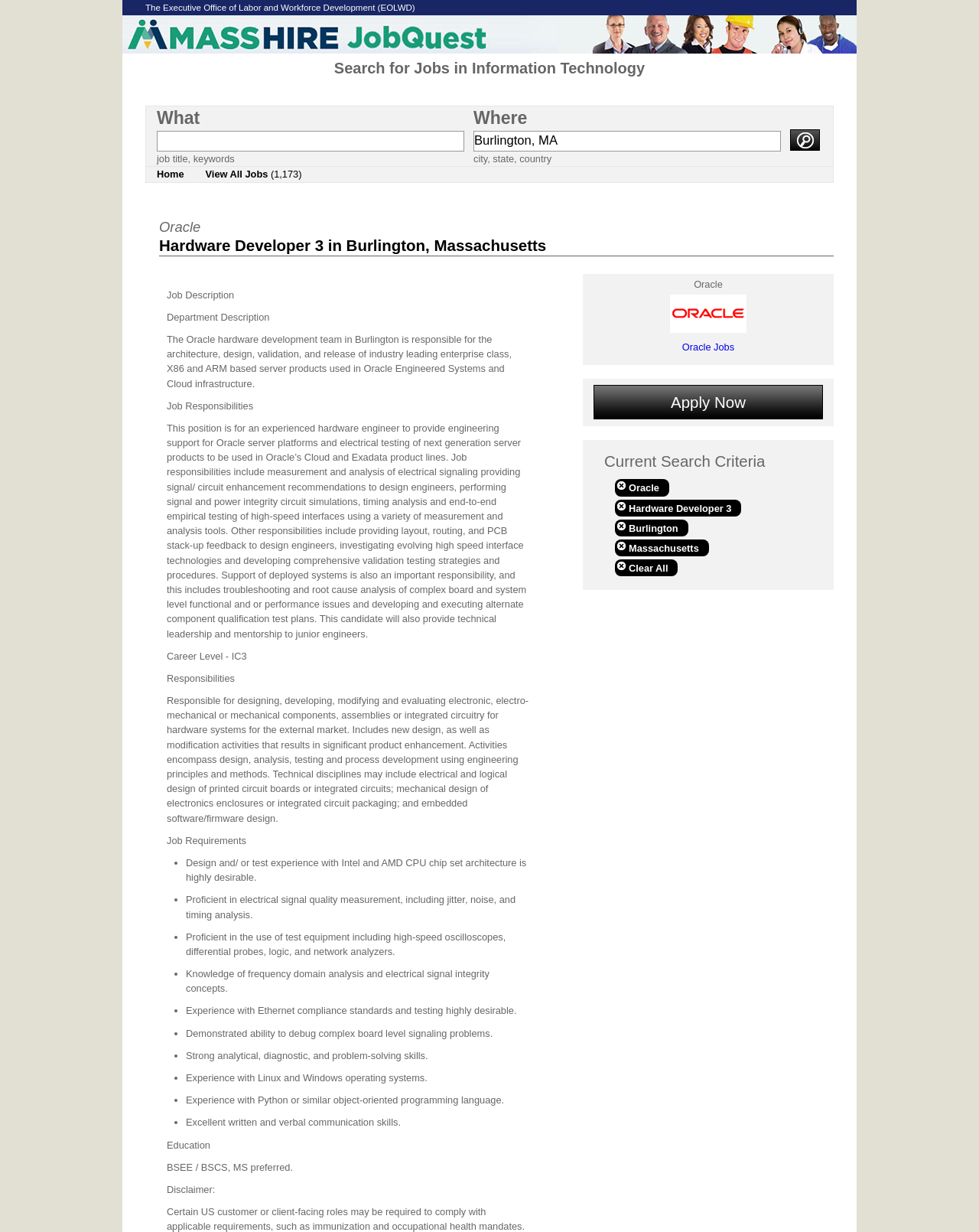Find the bounding box coordinates of the clickable area that will achieve the following instruction: "View Stock losses widen amid market fluctuations".

None